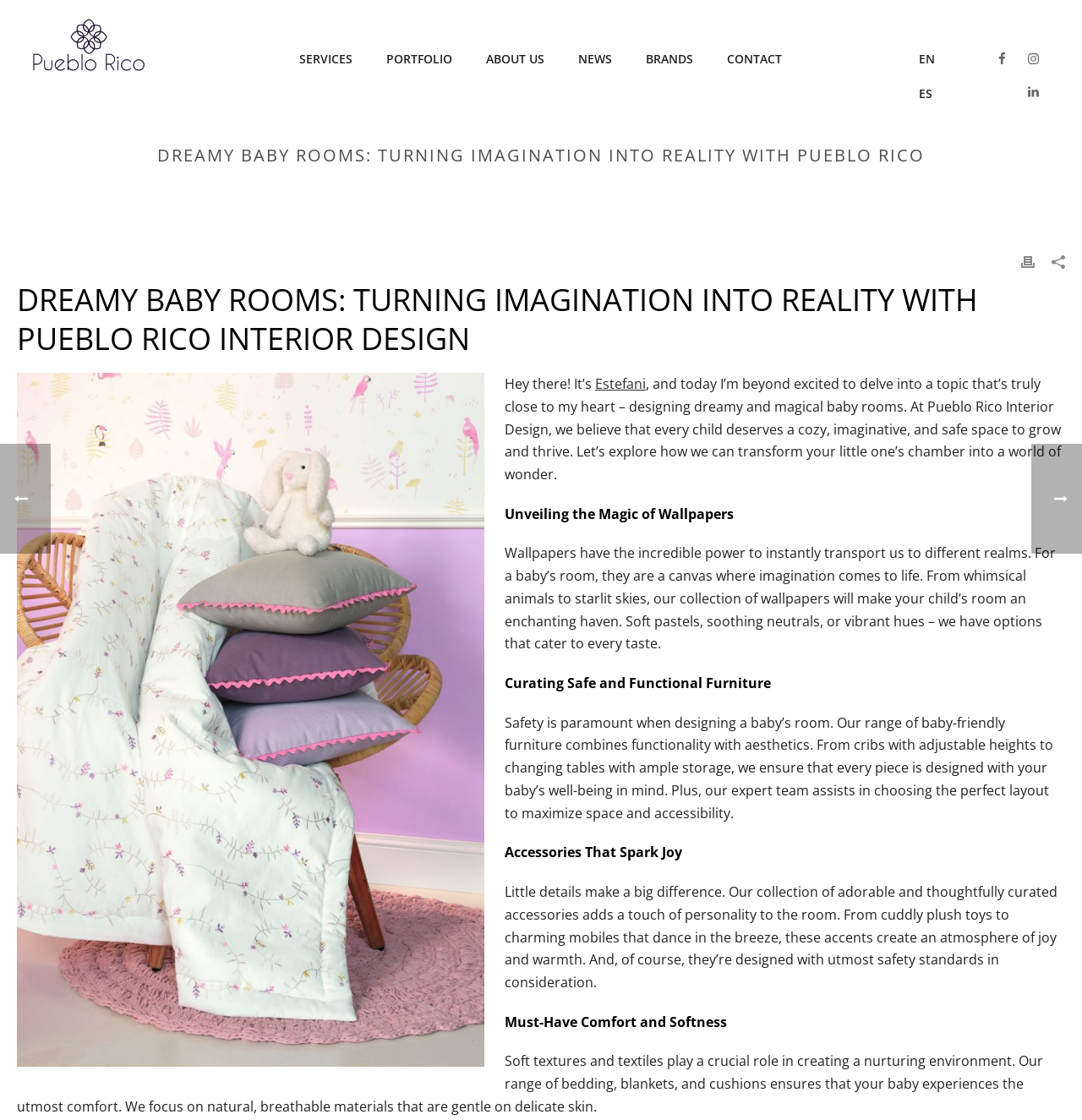Given the element description ABOUT US, predict the bounding box coordinates for the UI element in the webpage screenshot. The format should be (top-left x, top-left y, bottom-right x, bottom-right y), and the values should be between 0 and 1.

[0.434, 0.038, 0.519, 0.069]